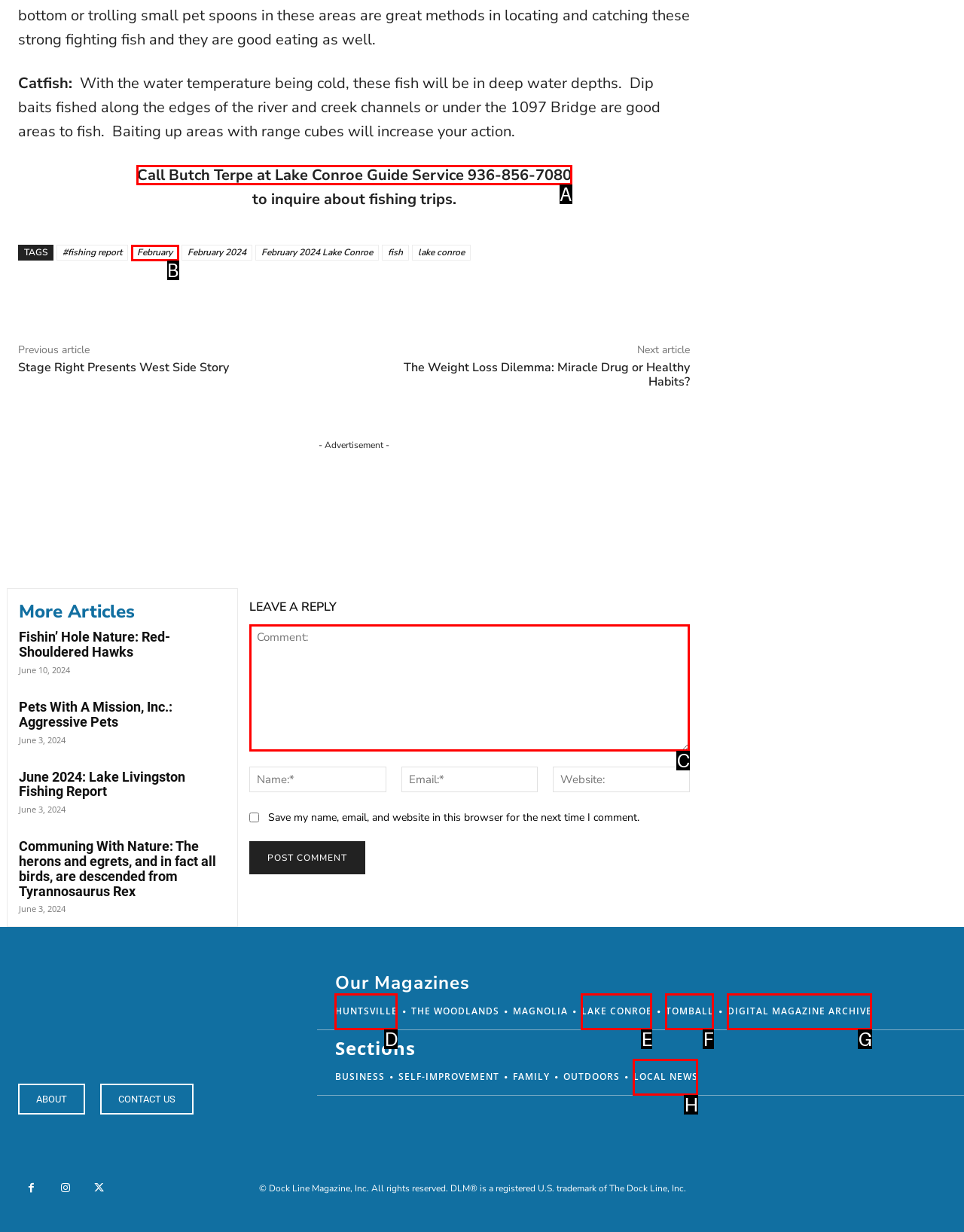Provide the letter of the HTML element that you need to click on to perform the task: Call the phone number for Lake Conroe Guide Service.
Answer with the letter corresponding to the correct option.

A